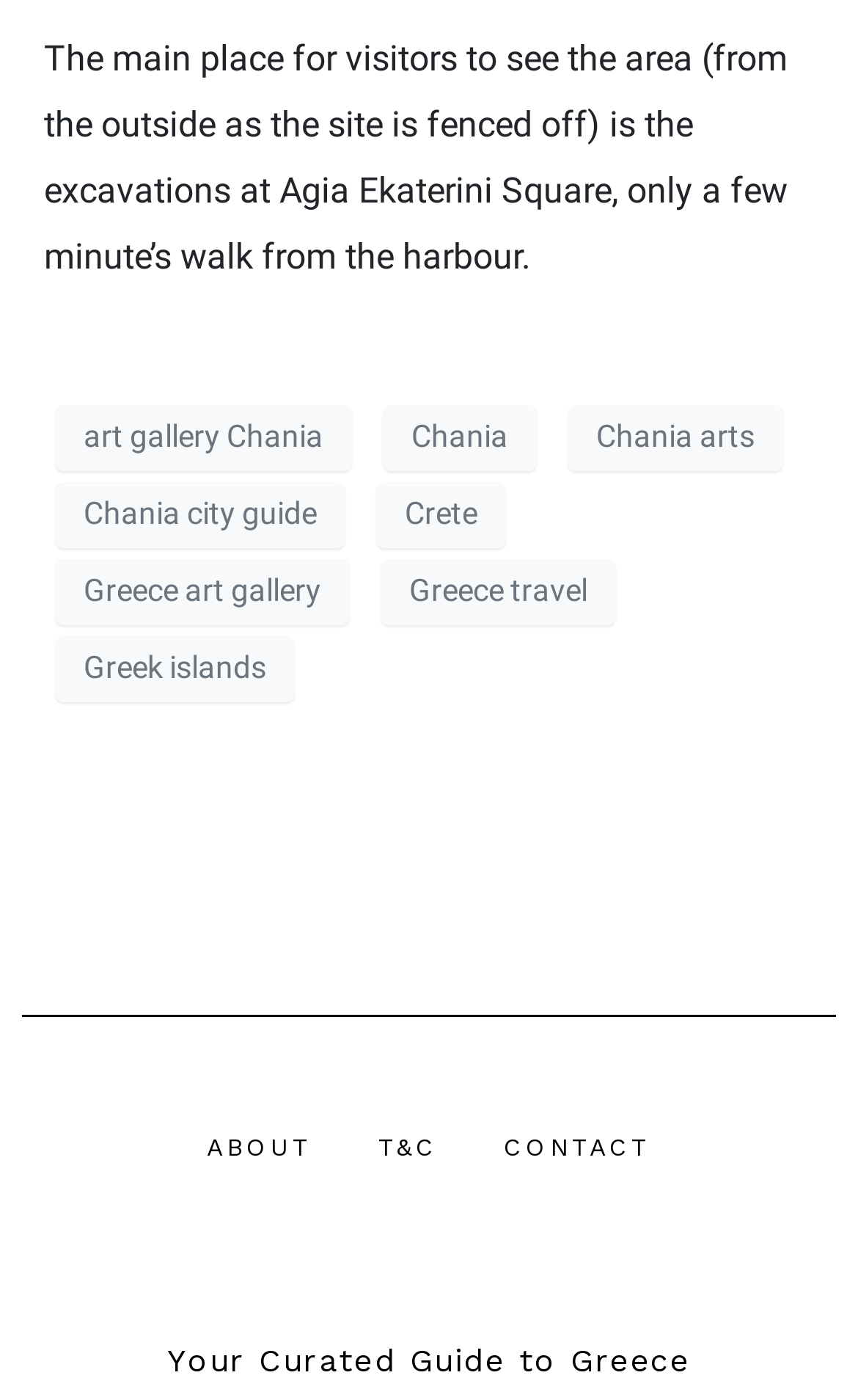Please pinpoint the bounding box coordinates for the region I should click to adhere to this instruction: "check Insights Greece".

[0.115, 0.891, 0.885, 0.956]